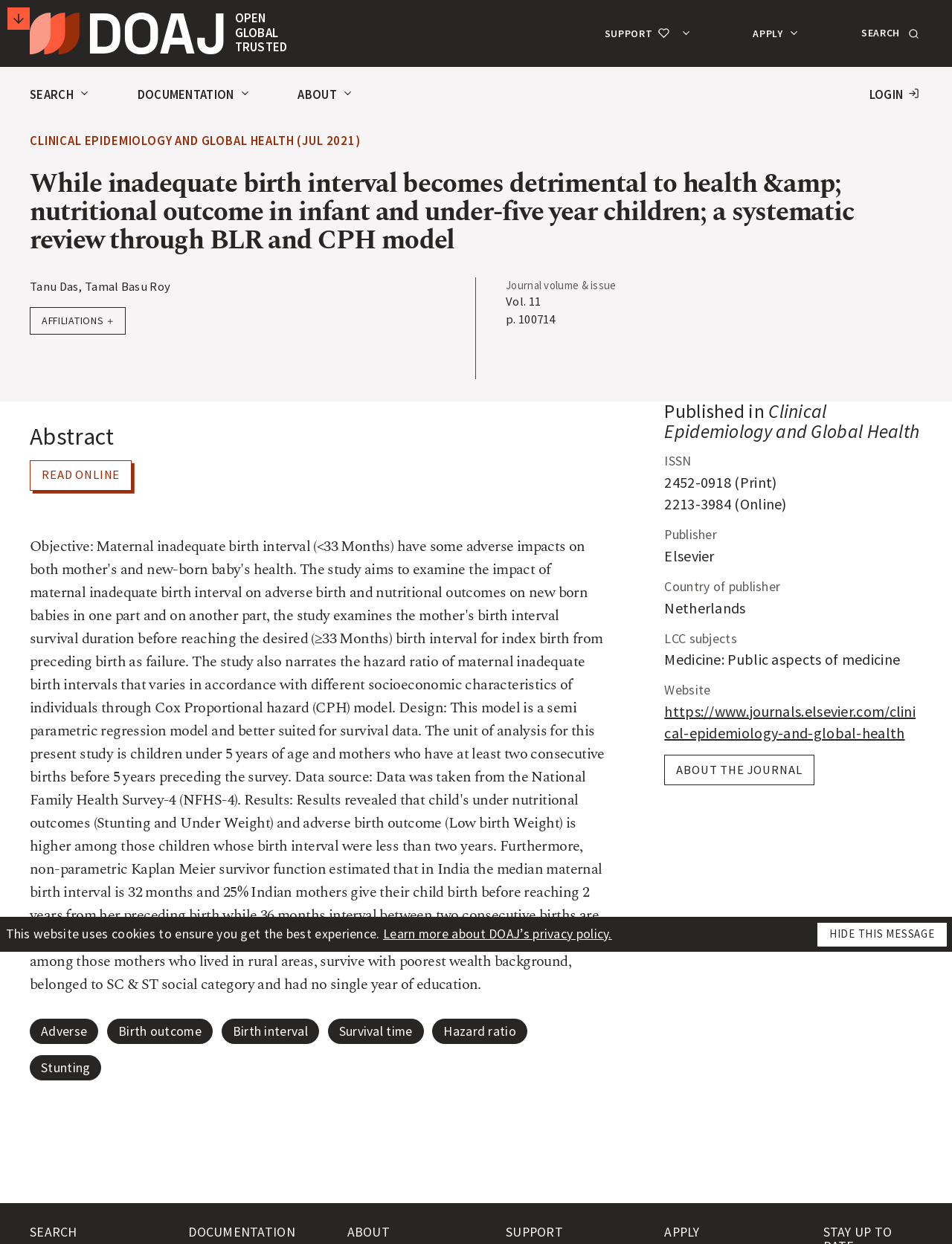Determine which piece of text is the heading of the webpage and provide it.

While inadequate birth interval becomes detrimental to health &amp; nutritional outcome in infant and under-five year children; a systematic review through BLR and CPH model